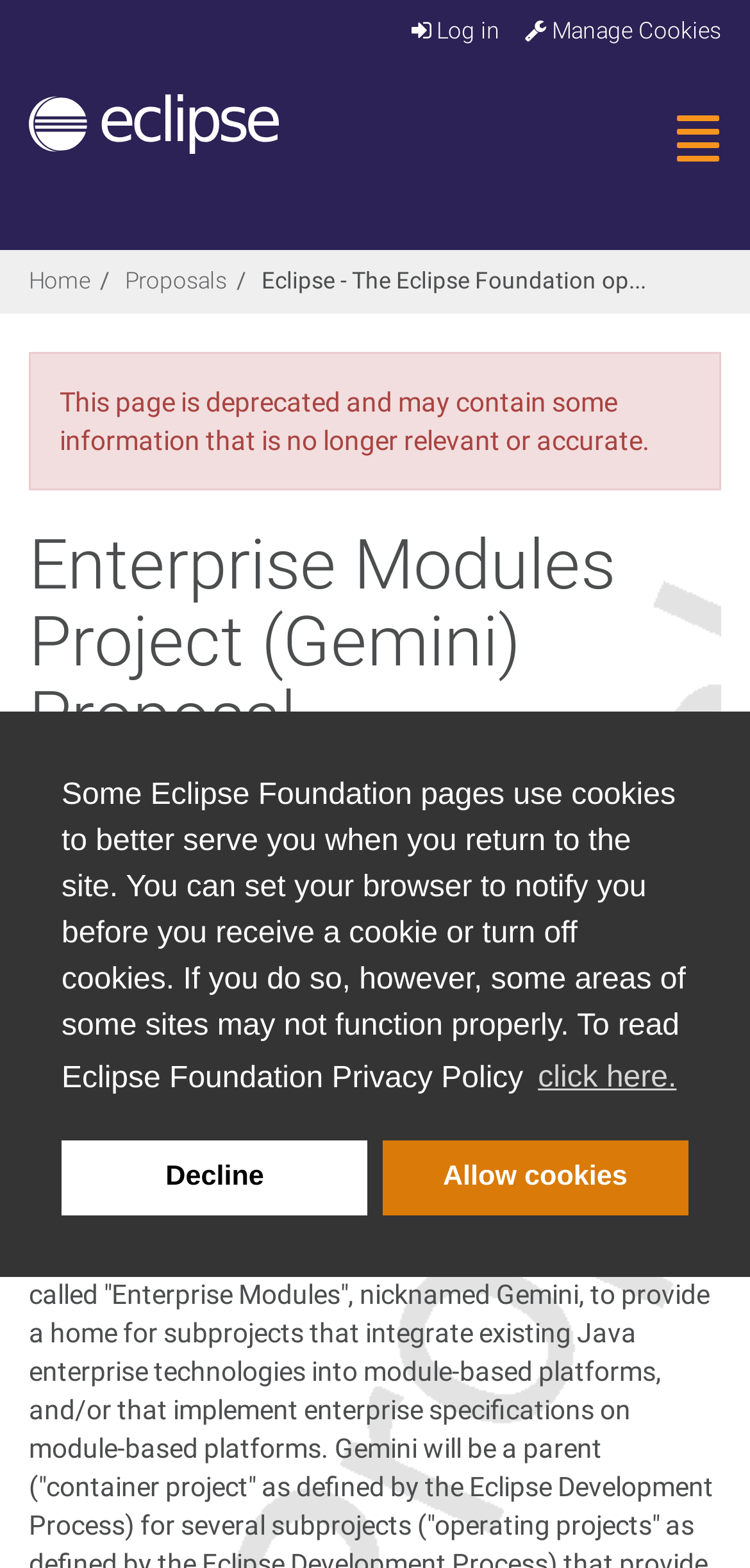What is the current phase of the project proposal?
Refer to the image and provide a one-word or short phrase answer.

Project Proposal Phase